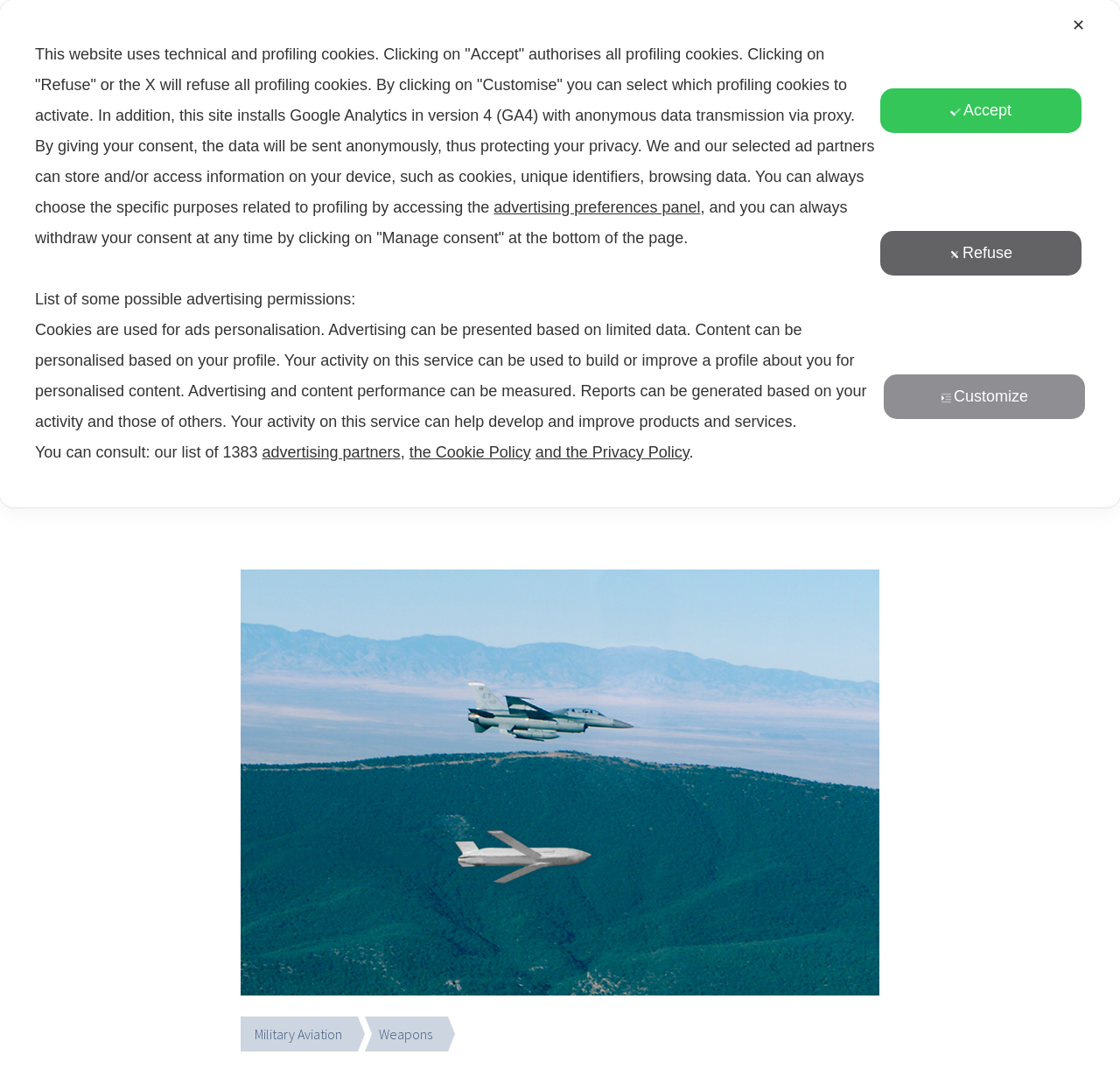Utilize the details in the image to thoroughly answer the following question: How many JASSM-ER cruise missiles did the USAF order?

I found a StaticText element with the text 'USAF orders 360 JASSM-ER cruise missiles' which explicitly states the number of missiles ordered.